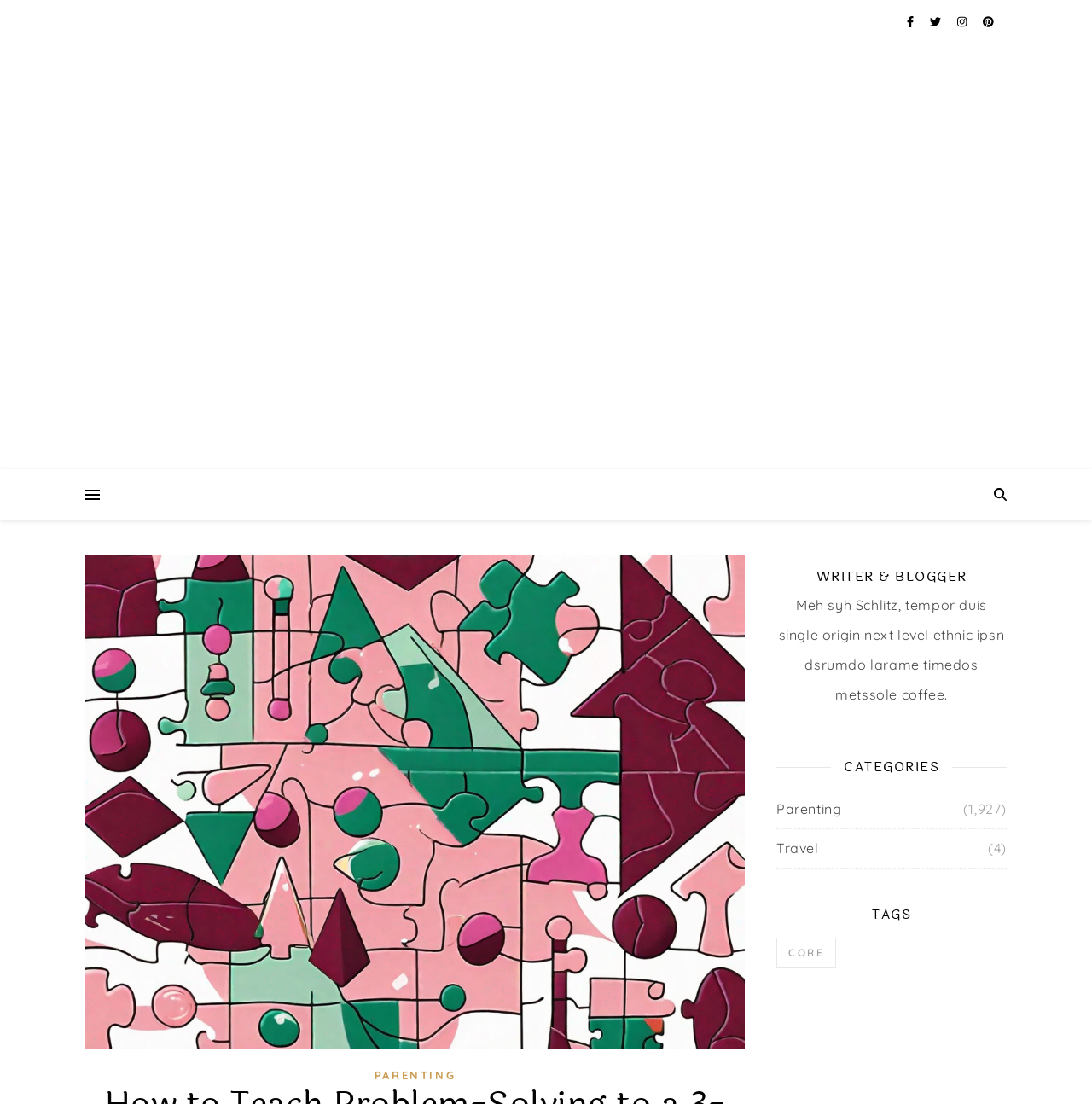Refer to the image and provide an in-depth answer to the question: 
What is the profession of the author?

The profession of the author is Writer & Blogger, which is indicated by the heading 'WRITER & BLOGGER' in the complementary section.